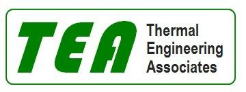Respond with a single word or phrase for the following question: 
What does the logo symbolize?

Company's focus on thermal engineering solutions